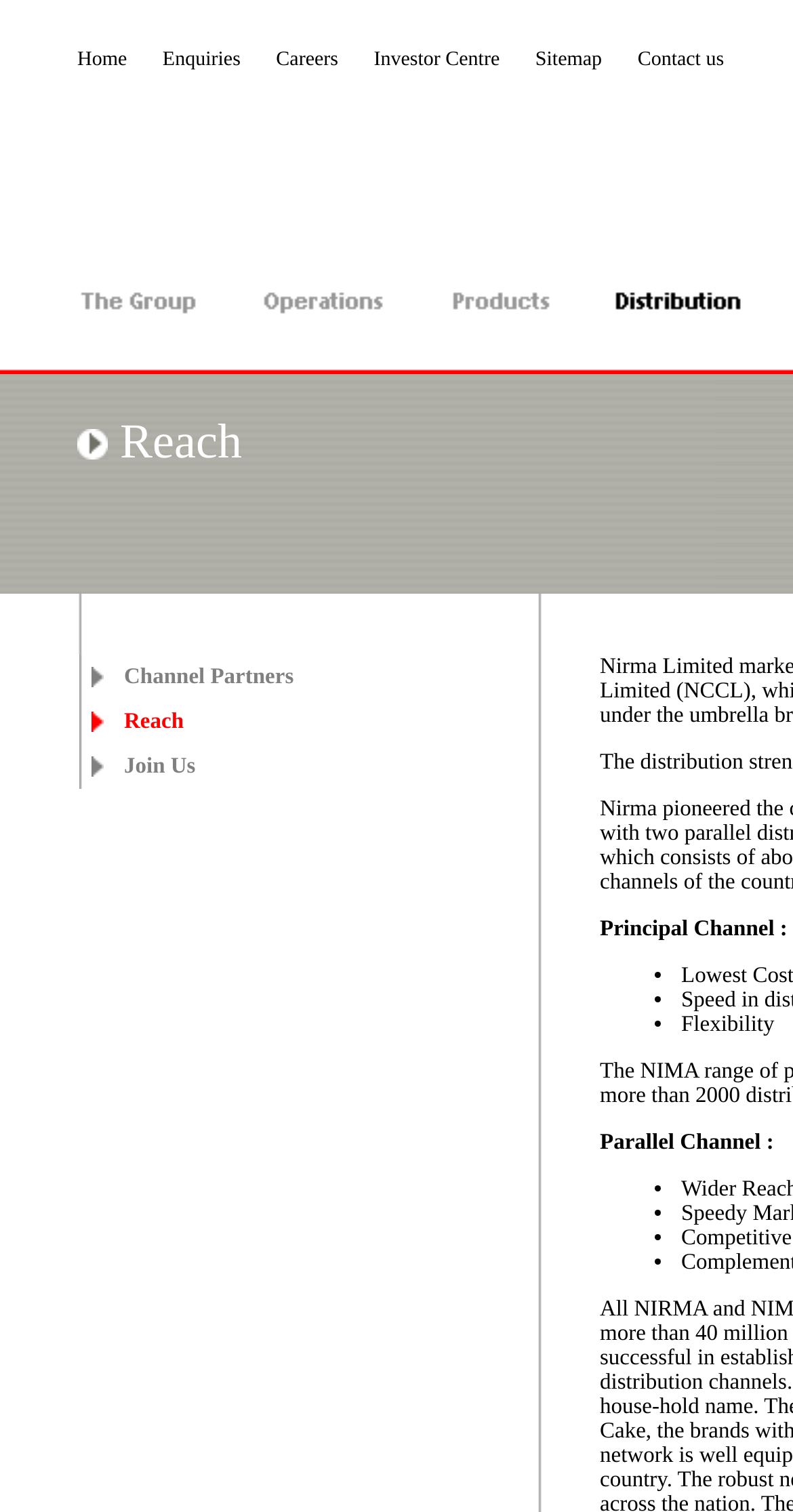Locate the bounding box coordinates of the element that needs to be clicked to carry out the instruction: "Explore products & brands". The coordinates should be given as four float numbers ranging from 0 to 1, i.e., [left, top, right, bottom].

[0.536, 0.206, 0.728, 0.229]